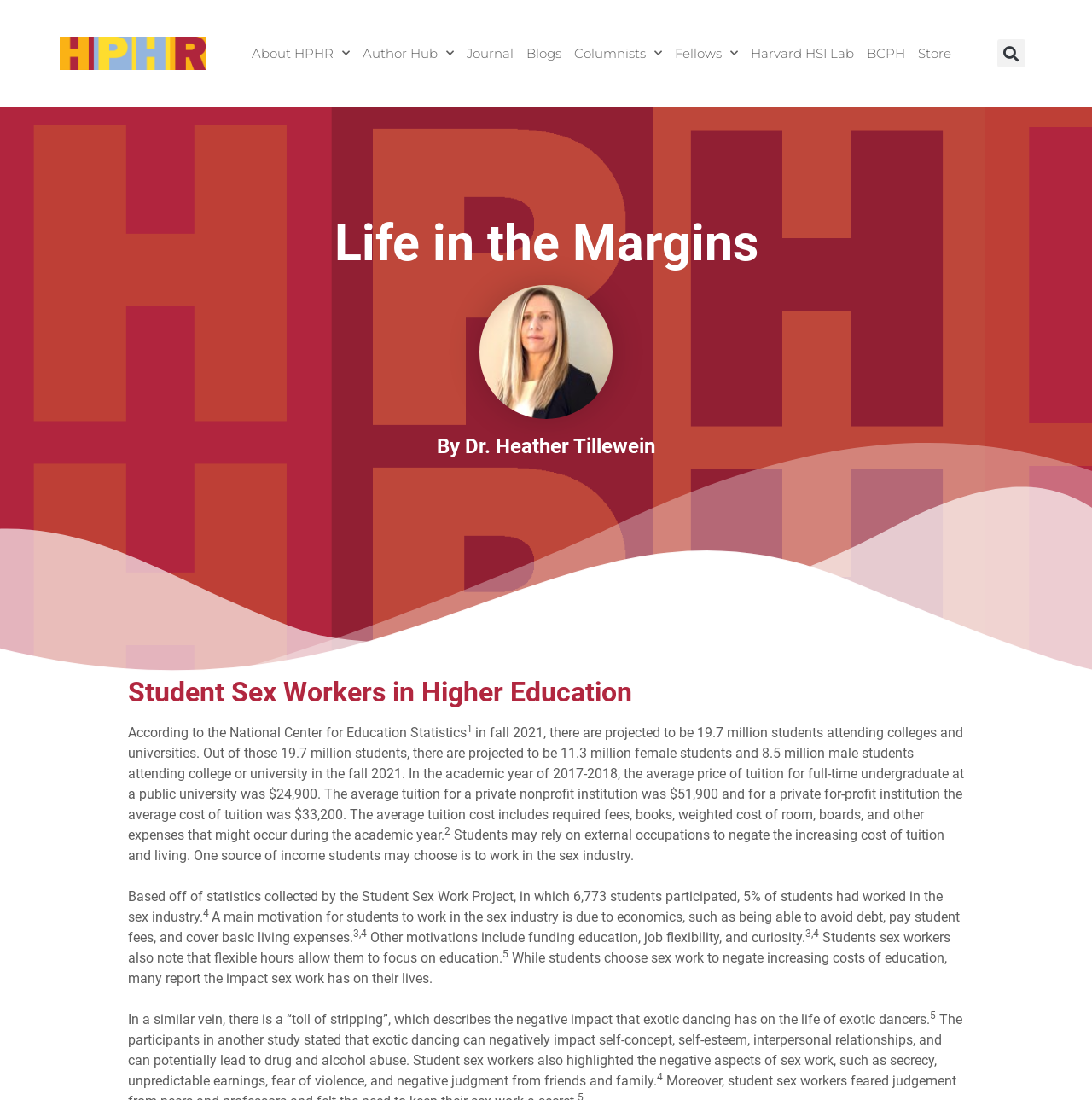Identify and provide the main heading of the webpage.

Life in the Margins